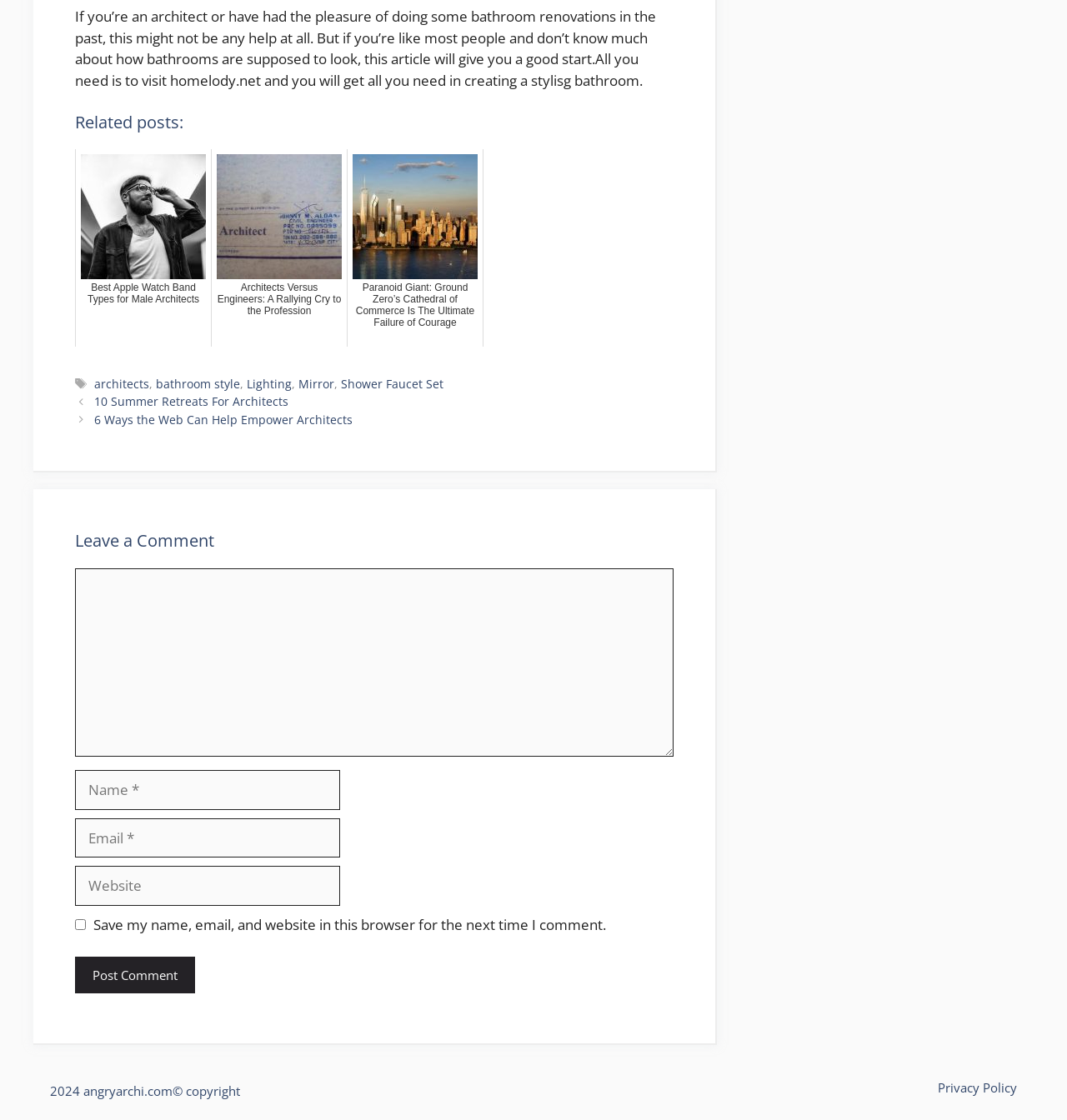Please identify the bounding box coordinates of the region to click in order to complete the task: "Enter your comment in the text box". The coordinates must be four float numbers between 0 and 1, specified as [left, top, right, bottom].

[0.07, 0.507, 0.631, 0.675]